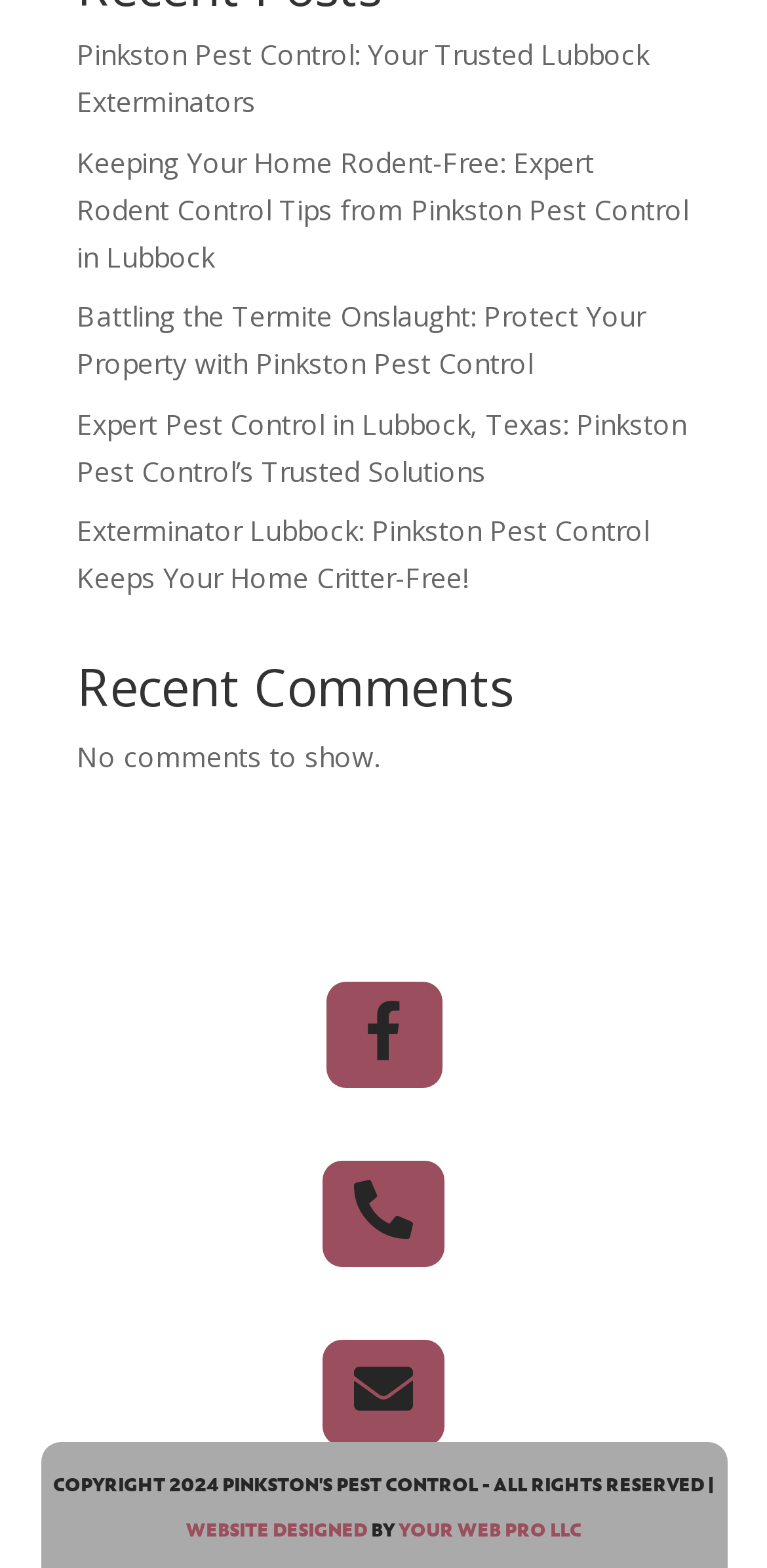Kindly provide the bounding box coordinates of the section you need to click on to fulfill the given instruction: "Check out trusted pest control solutions".

[0.1, 0.258, 0.895, 0.312]